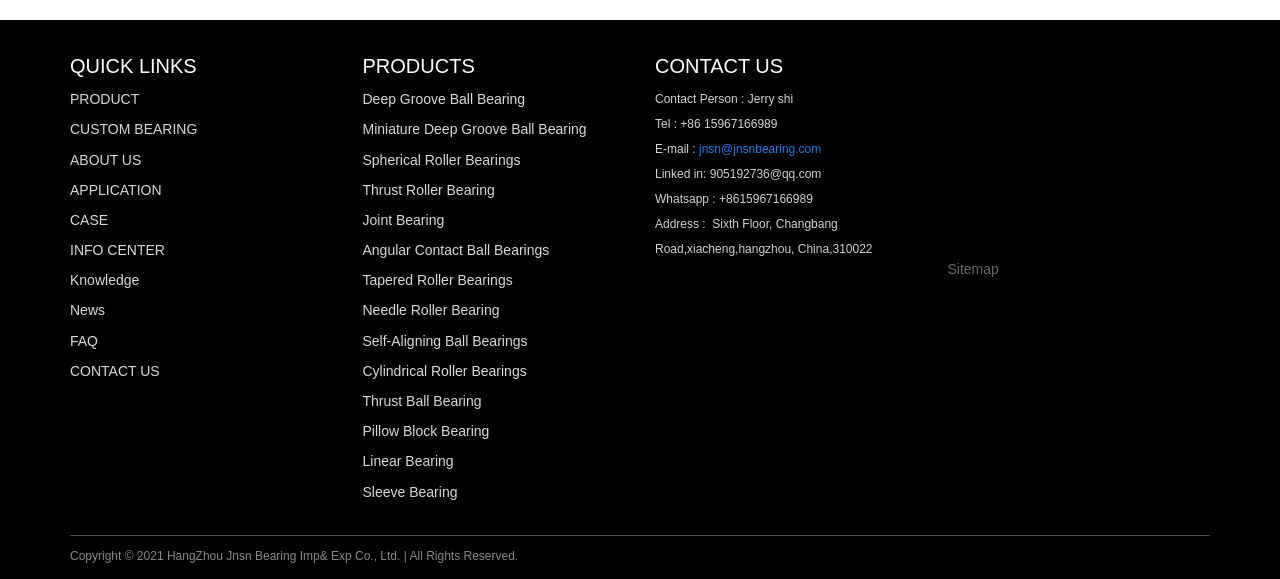Please identify the bounding box coordinates of the clickable area that will allow you to execute the instruction: "Click on the jnsn@jnsnbearing.com email link".

[0.546, 0.245, 0.642, 0.27]